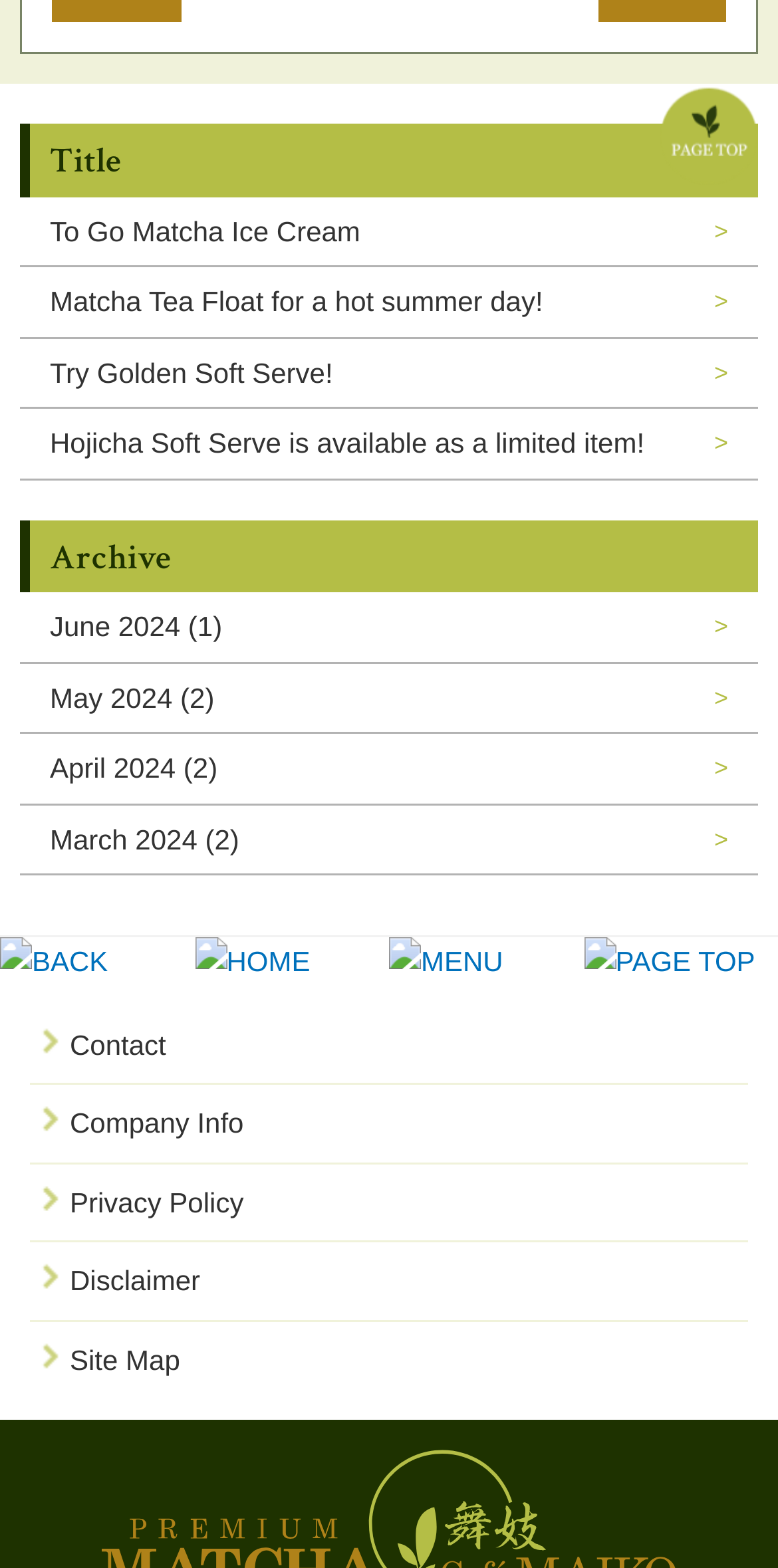Answer the question below in one word or phrase:
What is the purpose of the links in the second description list?

Archive